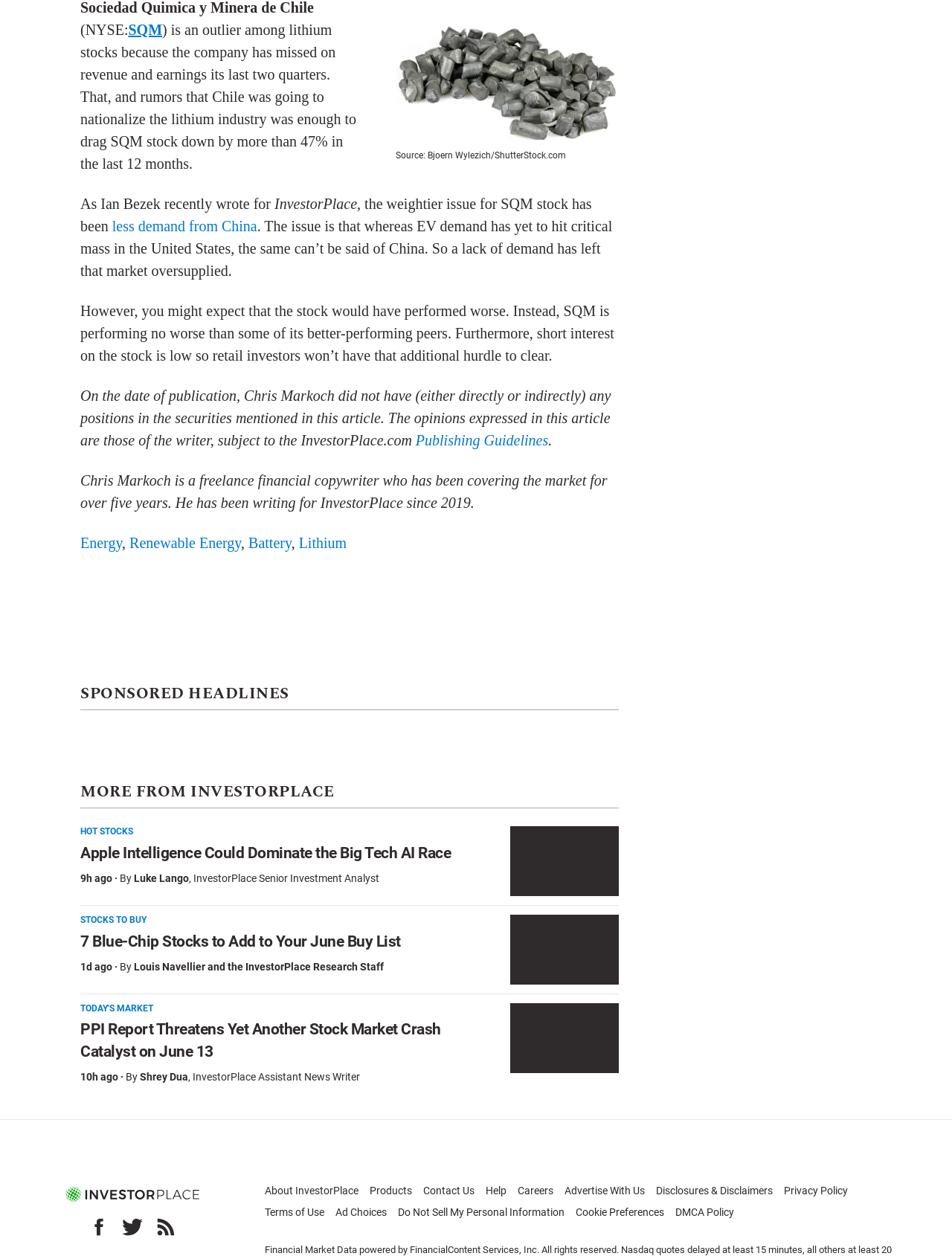Please identify the bounding box coordinates for the region that you need to click to follow this instruction: "Read more about 7 Blue-Chip Stocks to Add to Your June Buy List".

[0.536, 0.727, 0.65, 0.782]